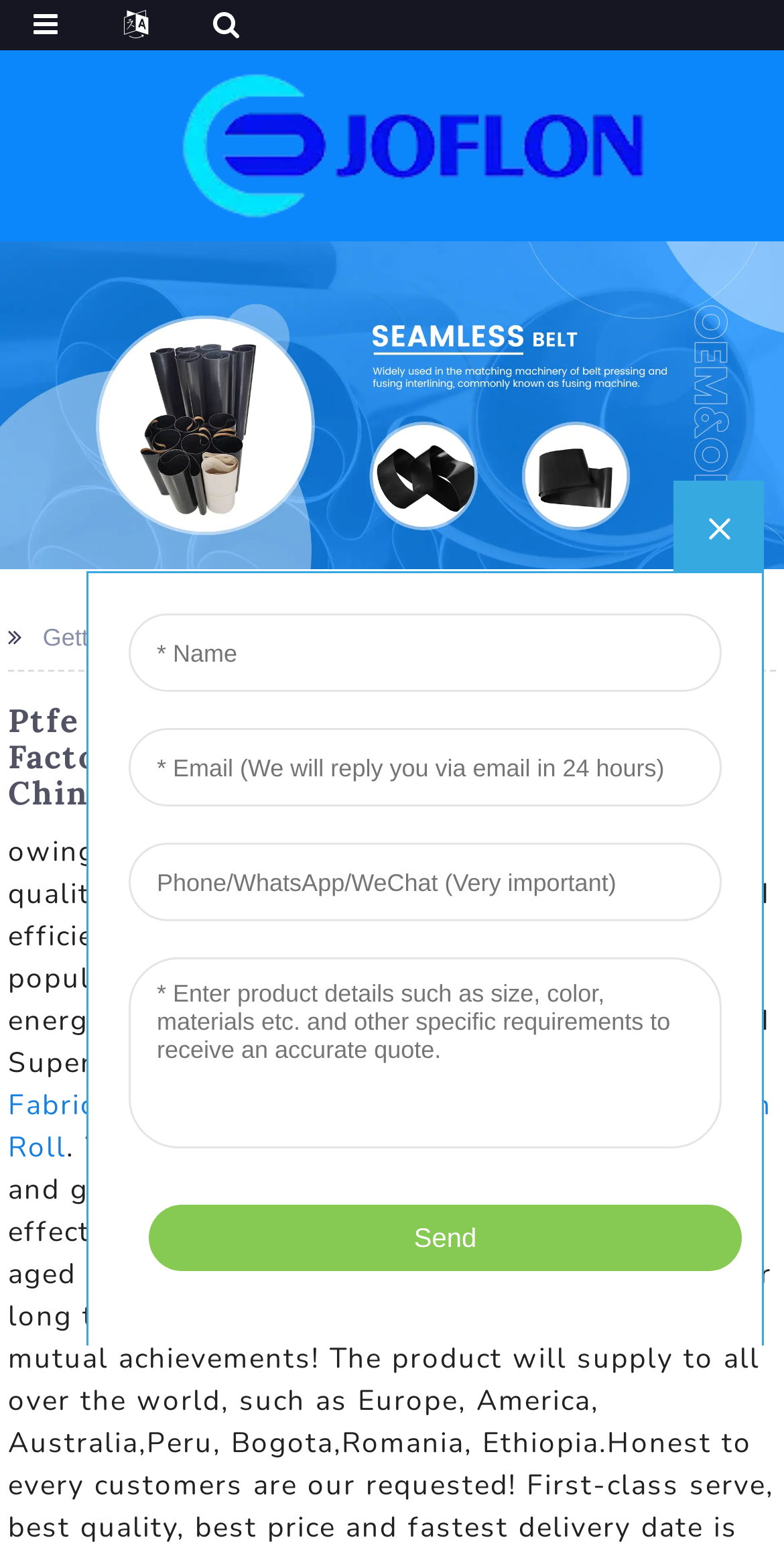Please locate and generate the primary heading on this webpage.

Ptfe Coated Super Fiberglass Cloth - Factory, Suppliers, Manufacturers From China